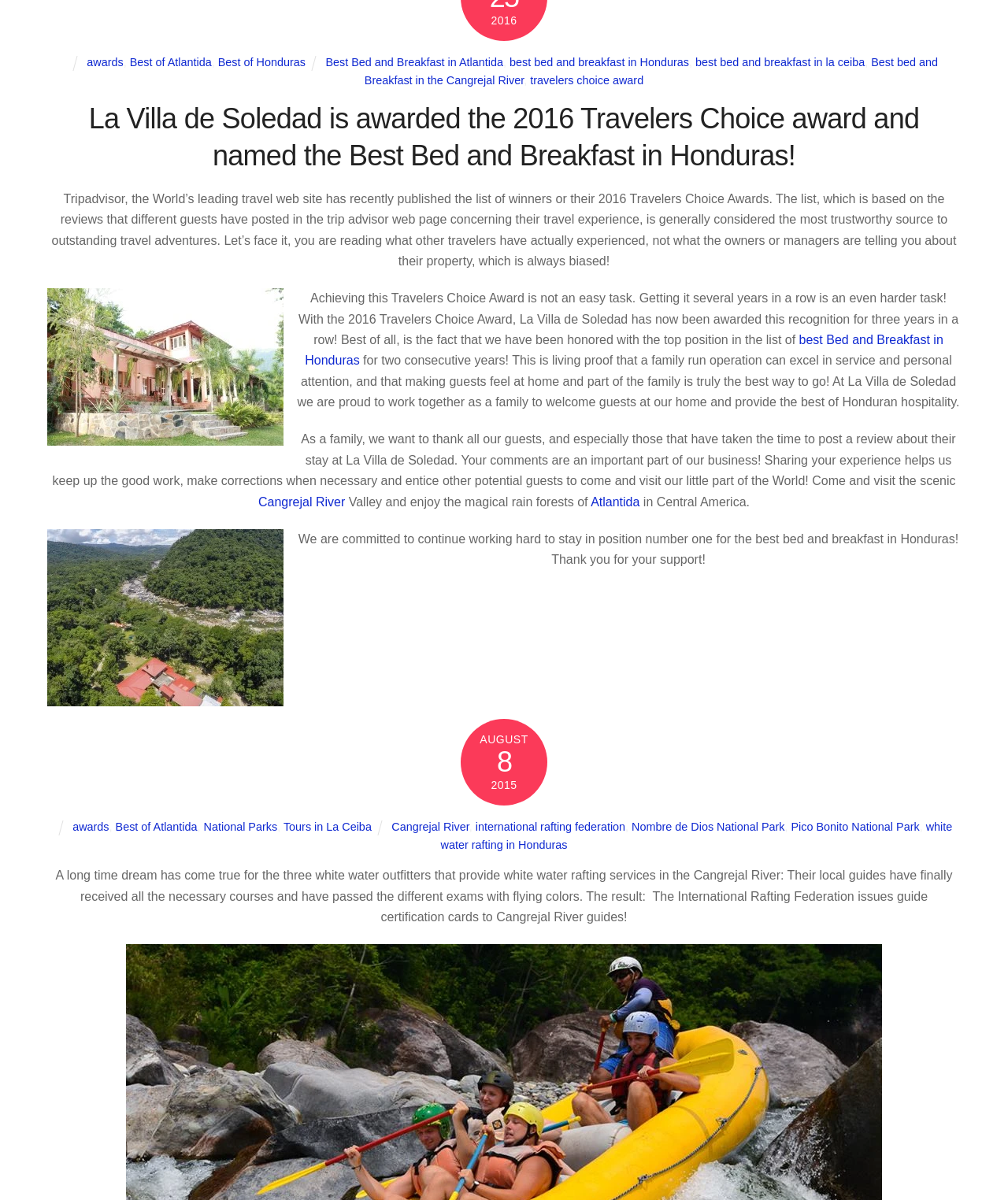What is the name of the river mentioned in the webpage?
Answer the question with a single word or phrase, referring to the image.

Cangrejal River